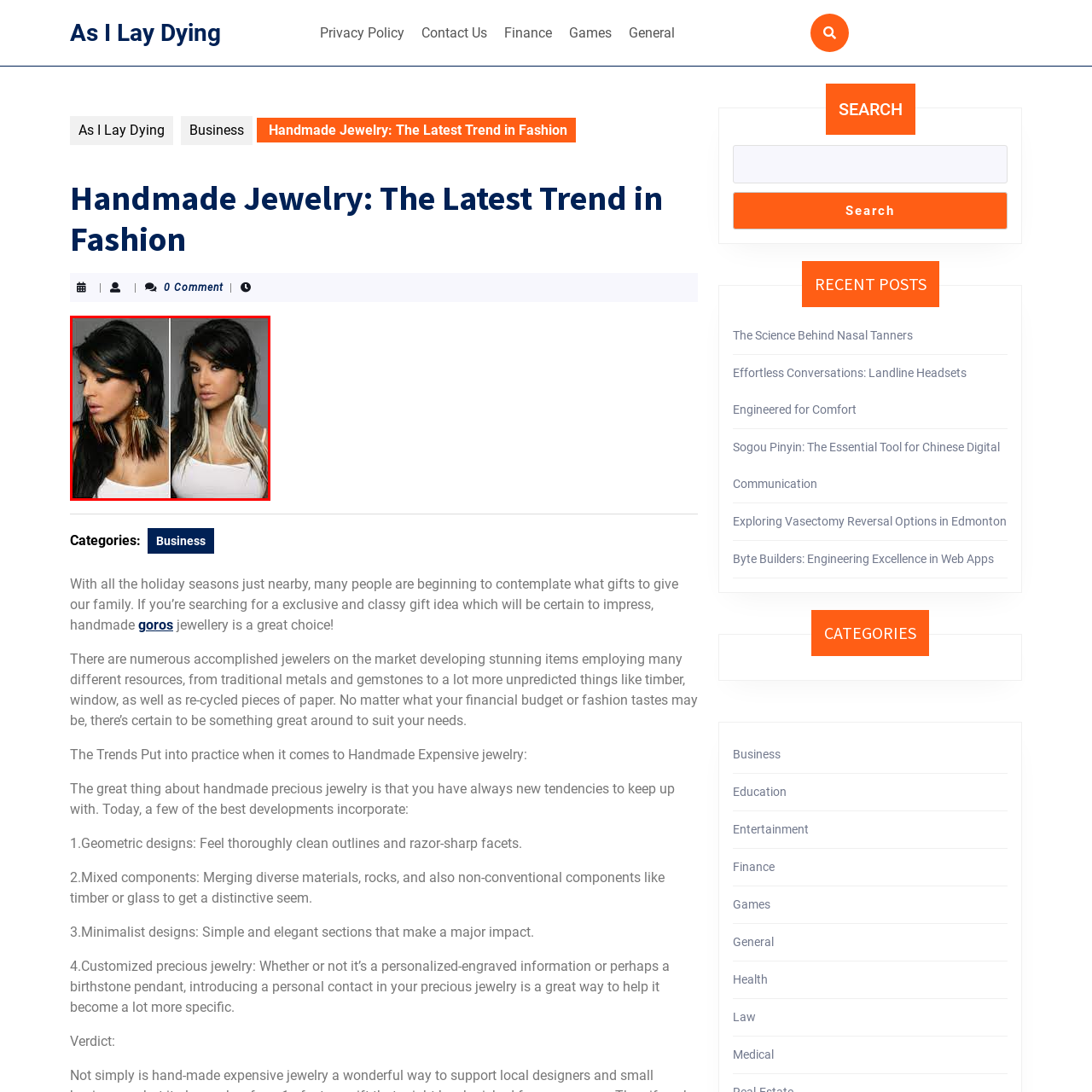What is the design of the earrings on the right?
Consider the details within the red bounding box and provide a thorough answer to the question.

The design of the earrings on the right is 'Sleek' as it is mentioned in the caption that the long, elegant earrings on the right feature a sleek design, highlighting minimalist trends.